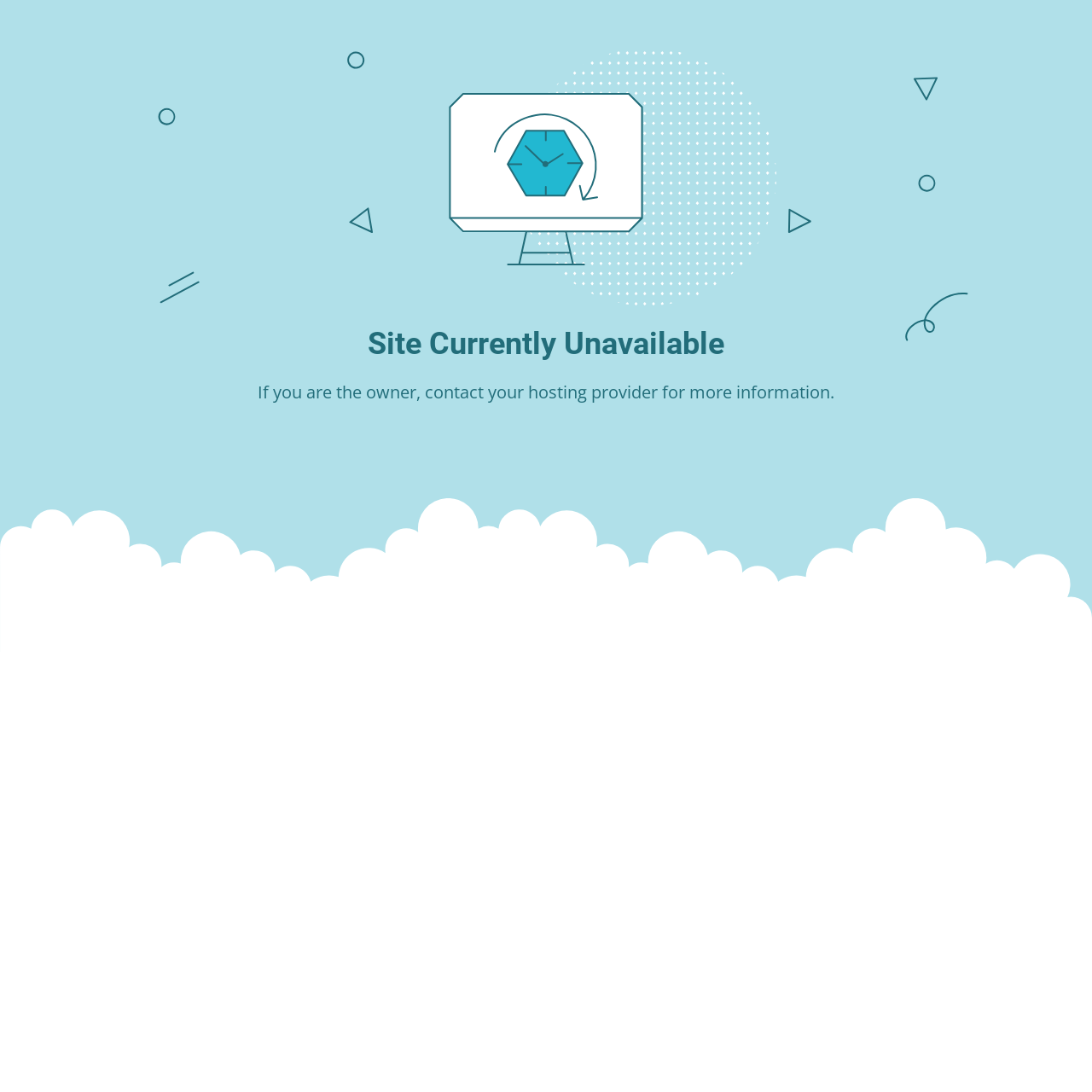Please locate and retrieve the main header text of the webpage.

Site Currently Unavailable